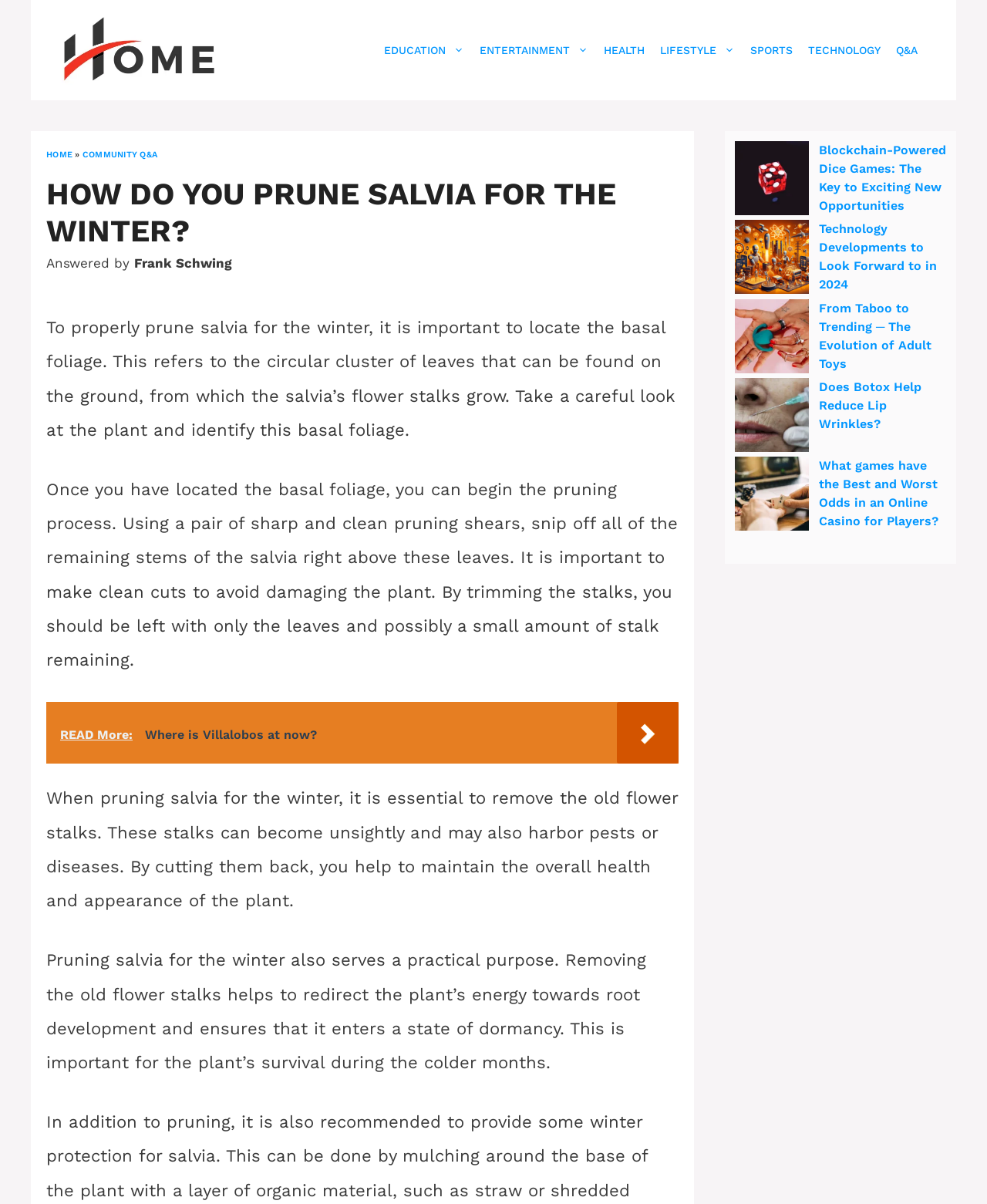Where is the basal foliage located?
Answer the question with a single word or phrase by looking at the picture.

On the ground